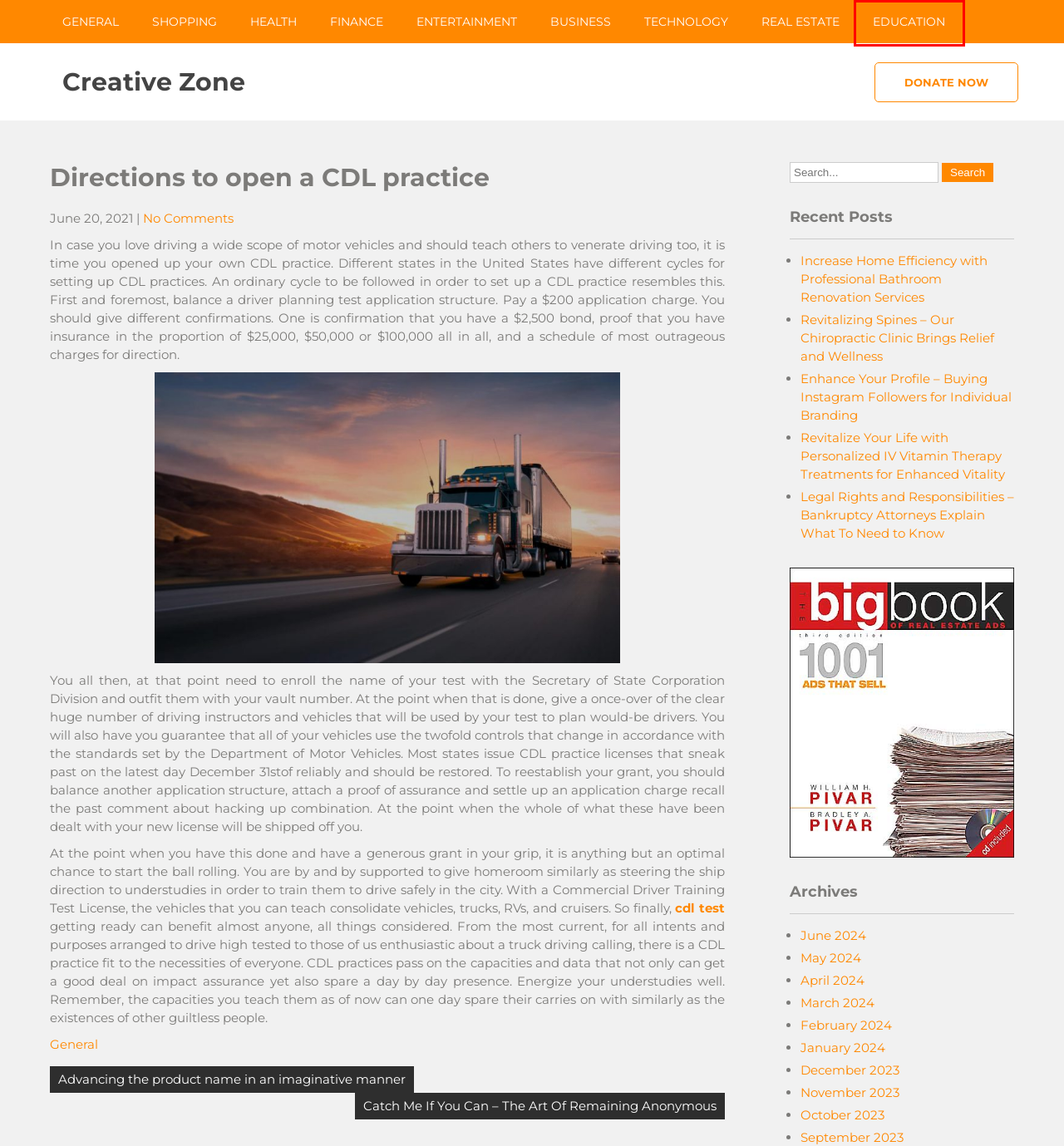You have received a screenshot of a webpage with a red bounding box indicating a UI element. Please determine the most fitting webpage description that matches the new webpage after clicking on the indicated element. The choices are:
A. Revitalizing Spines – Our Chiropractic Clinic Brings Relief and Wellness – creative zone
B. Education – creative zone
C. January 2024 – creative zone
D. Enhance Your Profile – Buying Instagram Followers for Individual Branding – creative zone
E. General – creative zone
F. June 2024 – creative zone
G. September 2023 – creative zone
H. May 2024 – creative zone

B